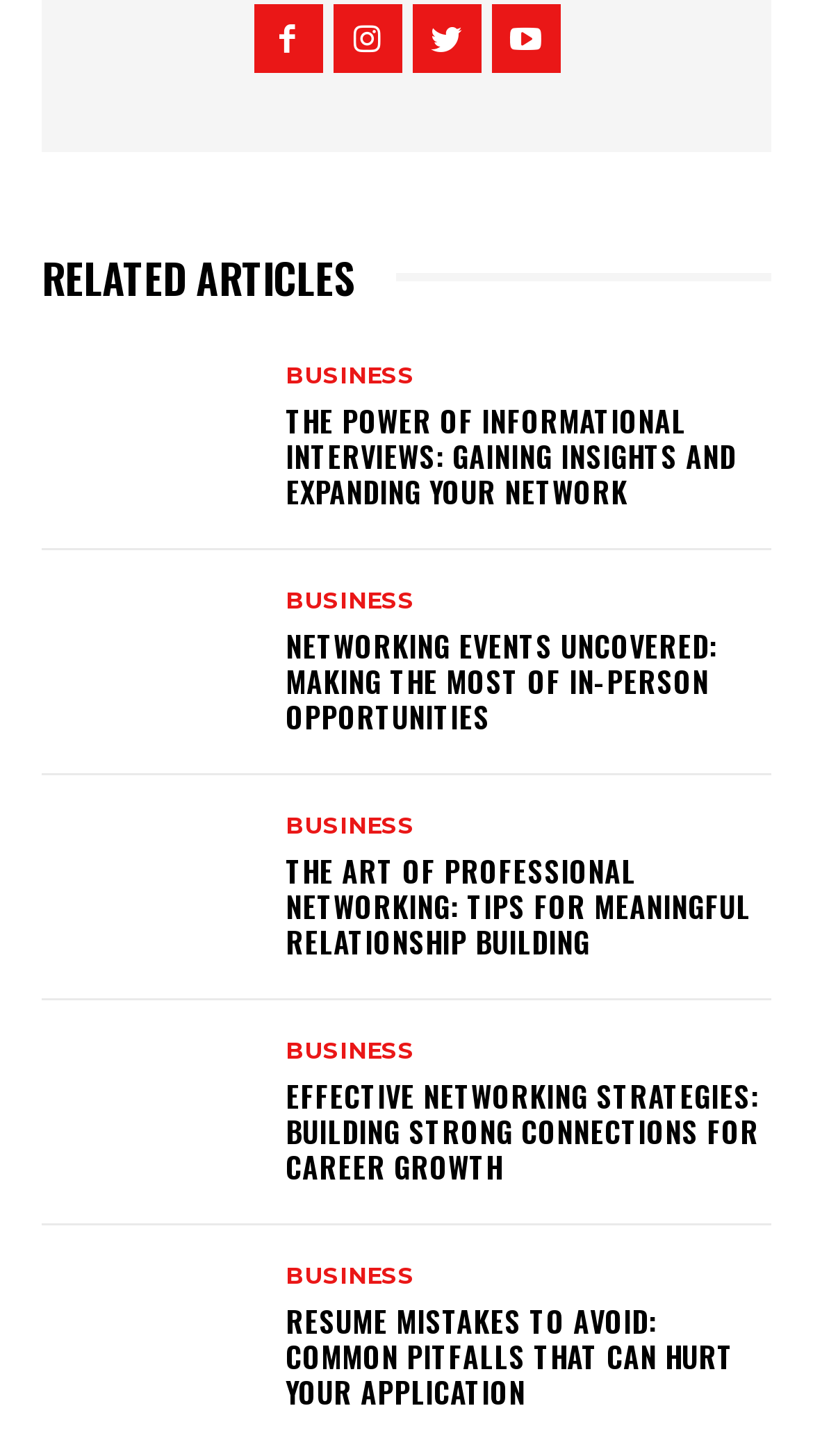Determine the bounding box for the UI element described here: "Business".

[0.351, 0.869, 0.51, 0.884]